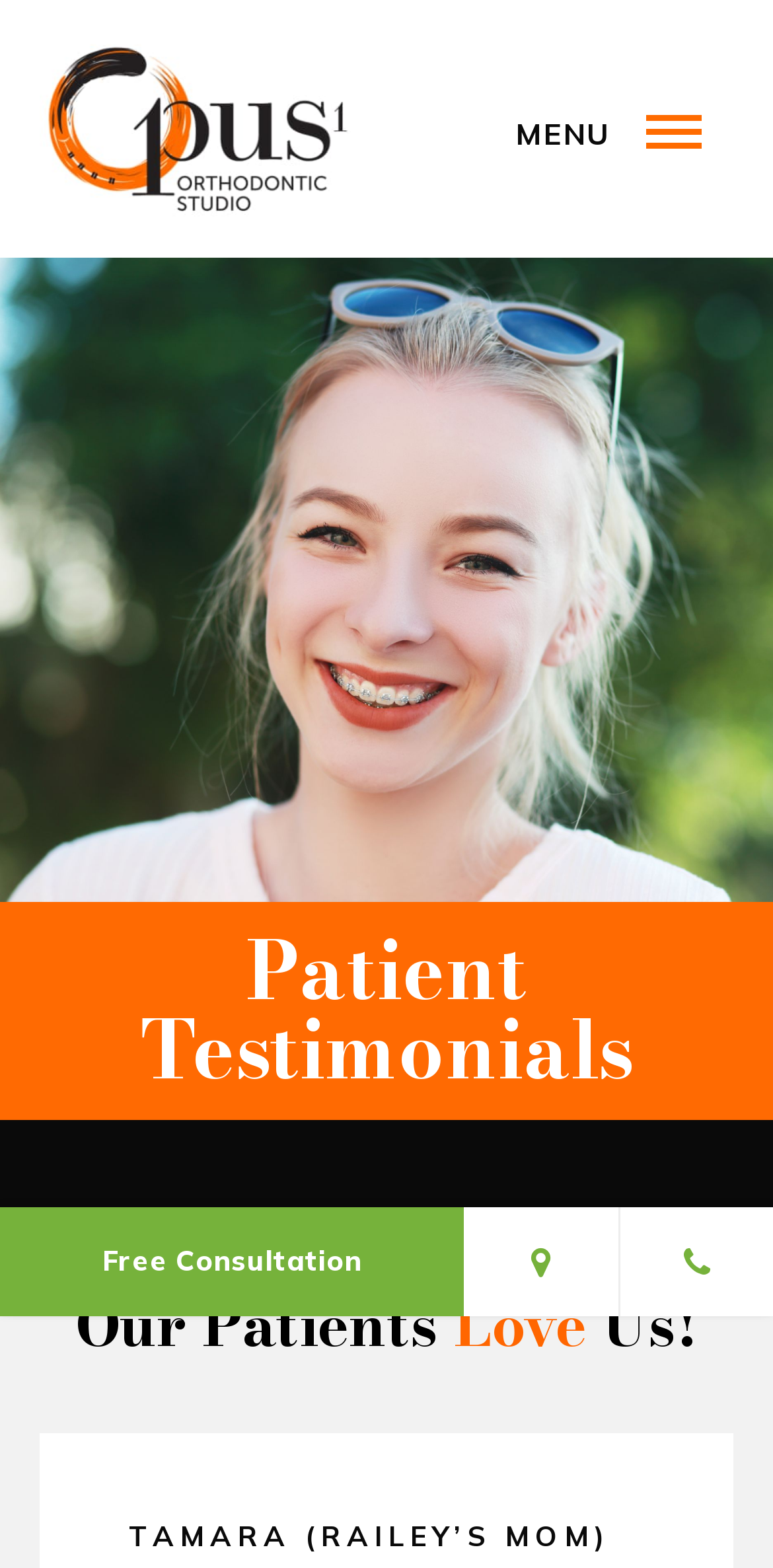What is the main topic of the webpage?
Look at the image and respond with a single word or a short phrase.

Patient Testimonials